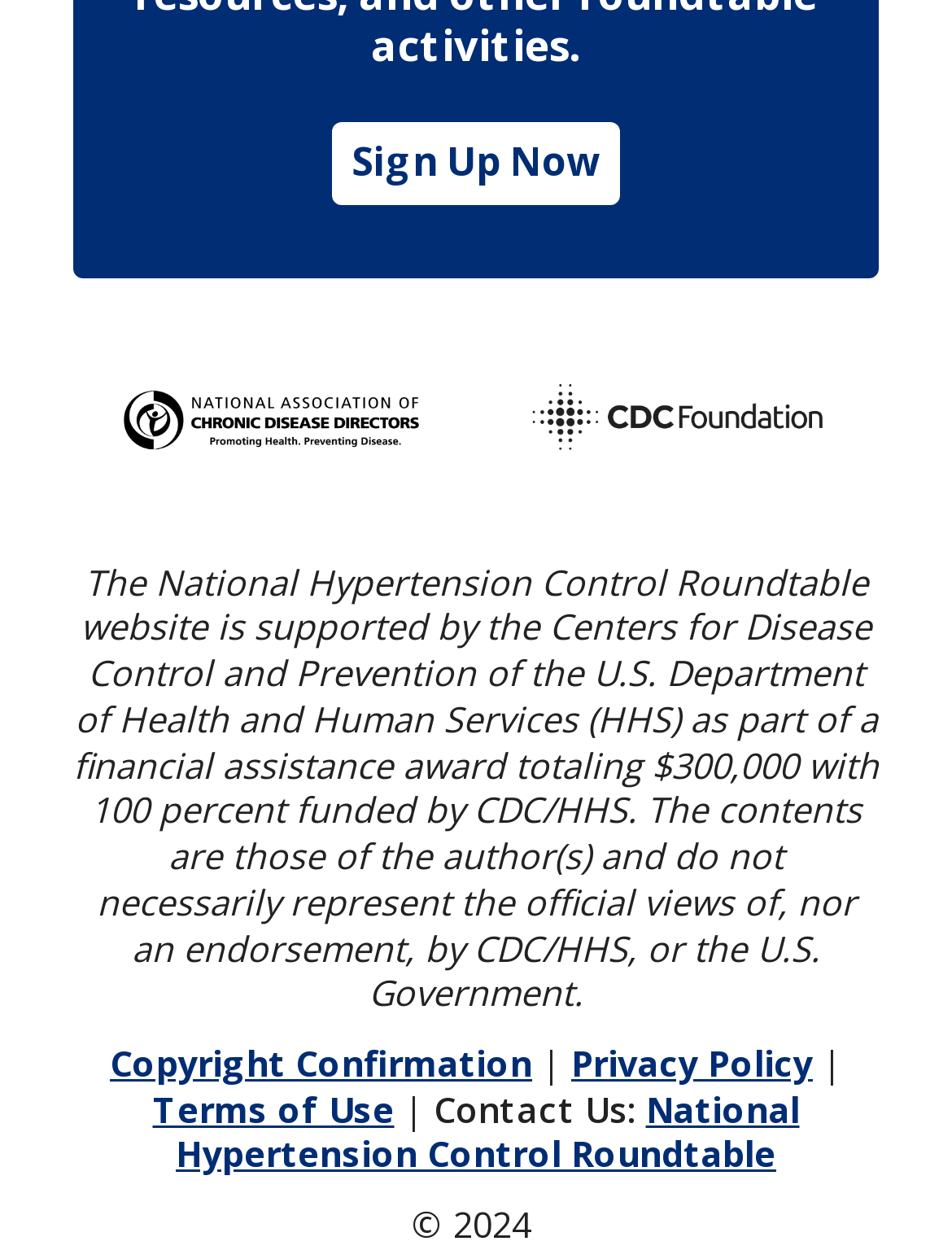Identify the bounding box for the UI element specified in this description: "National Hypertension Control Roundtable". The coordinates must be four float numbers between 0 and 1, formatted as [left, top, right, bottom].

[0.185, 0.868, 0.84, 0.942]